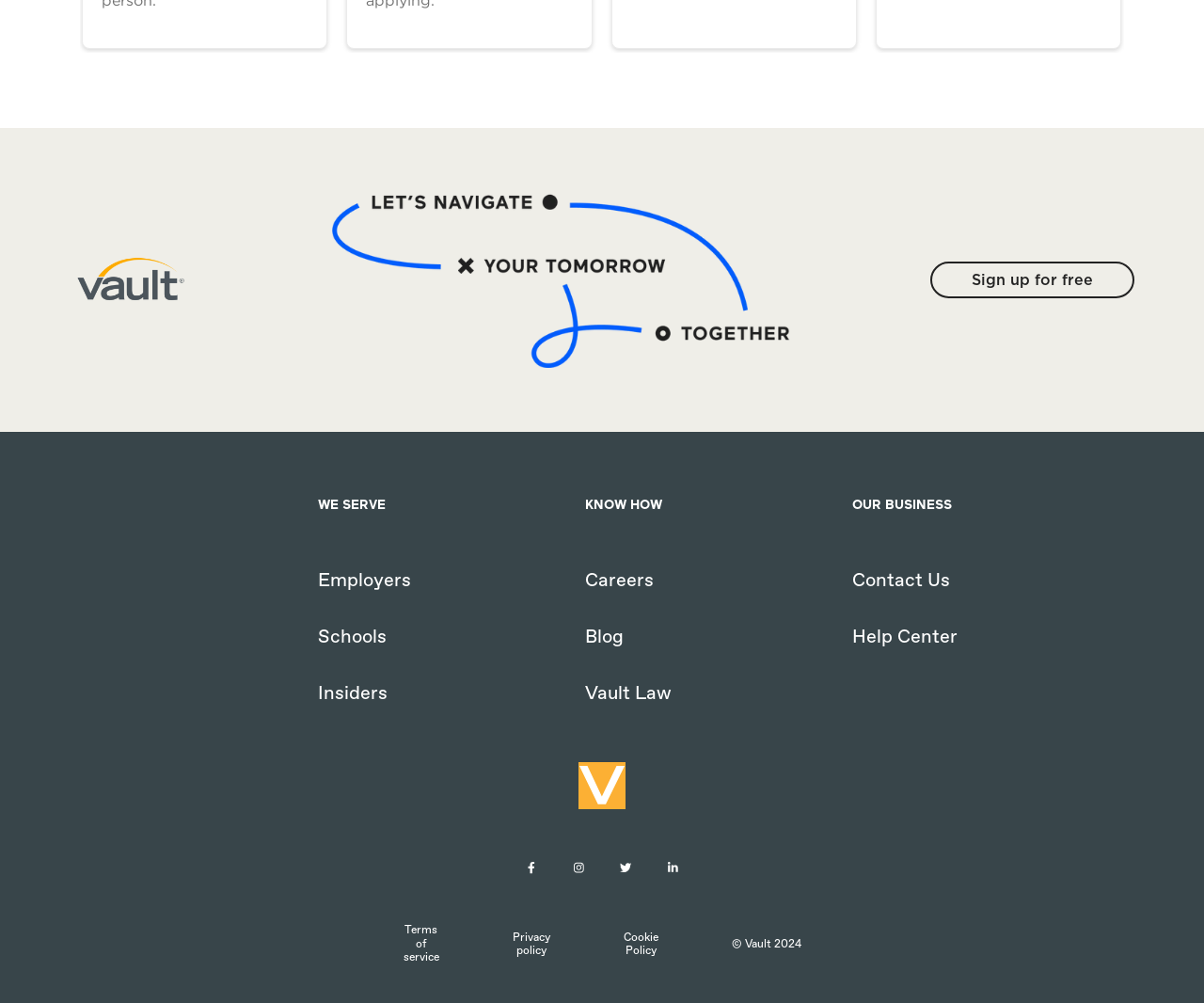Please indicate the bounding box coordinates of the element's region to be clicked to achieve the instruction: "Read the 'Terms of service'". Provide the coordinates as four float numbers between 0 and 1, i.e., [left, top, right, bottom].

[0.334, 0.923, 0.365, 0.961]